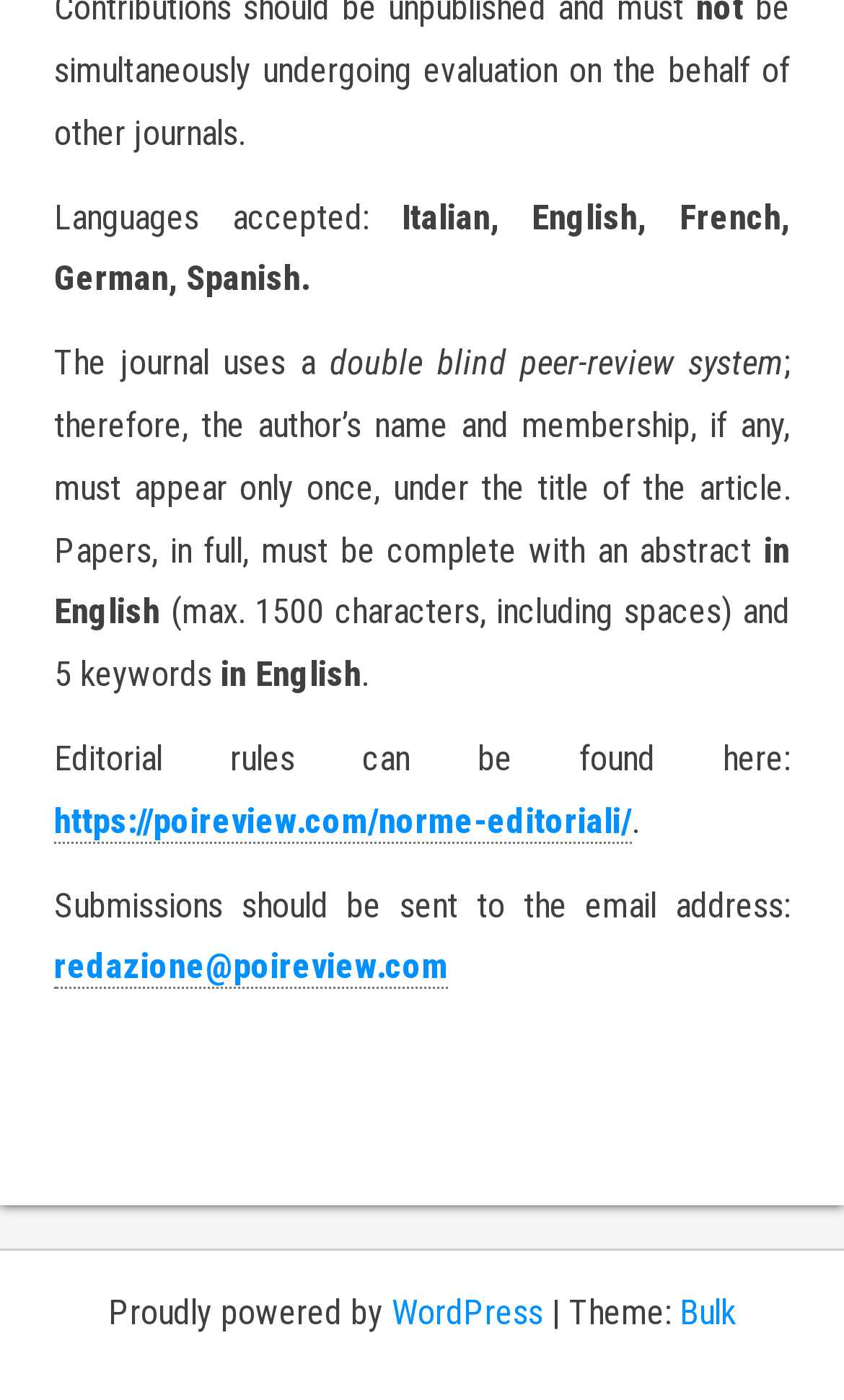Where can the editorial rules be found?
Please craft a detailed and exhaustive response to the question.

The answer can be found in the ninth line of the webpage, where it states 'Editorial rules can be found here:' followed by a link to the specified URL.